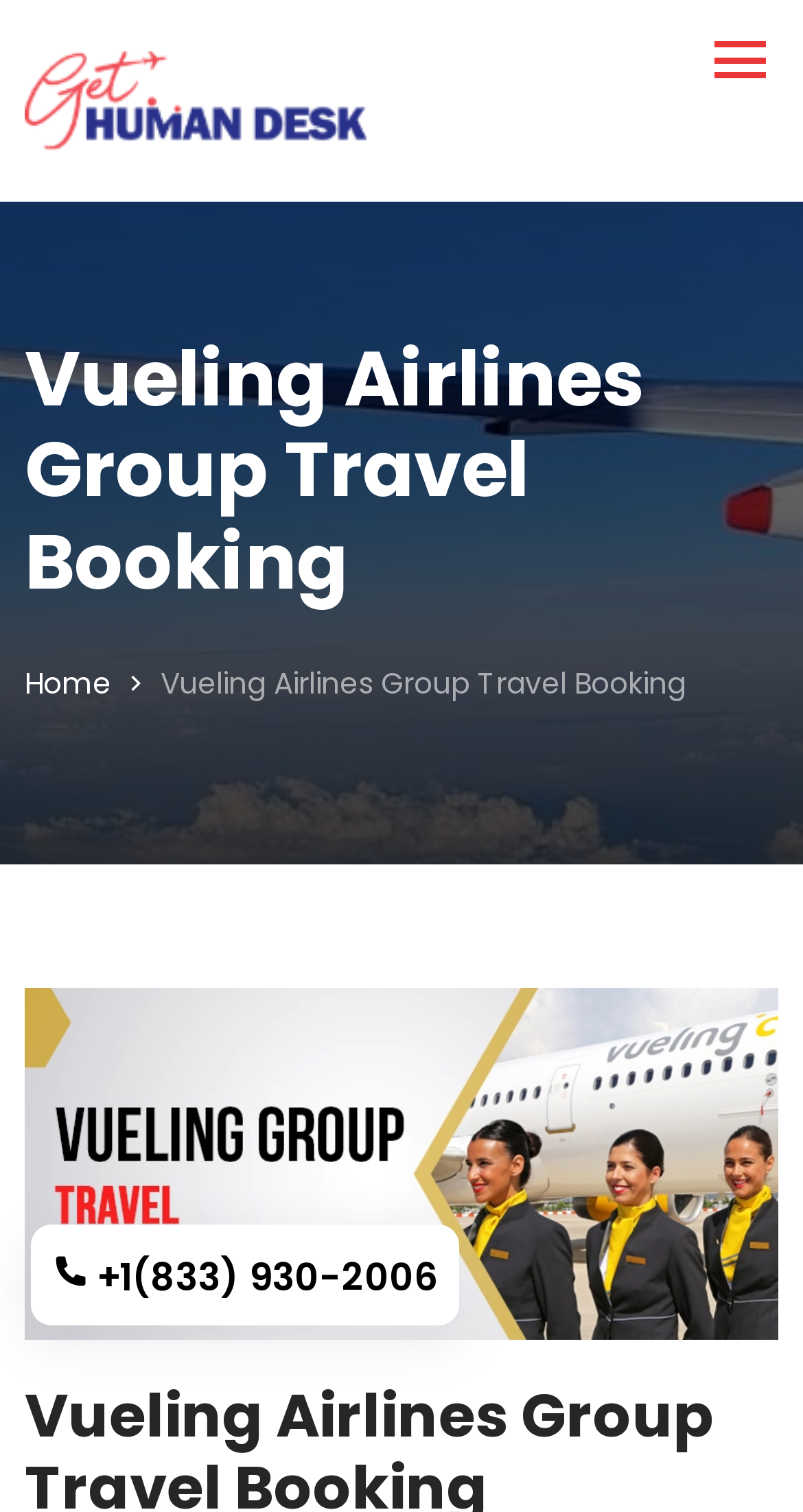What is the purpose of the webpage?
Answer the question using a single word or phrase, according to the image.

Group travel booking